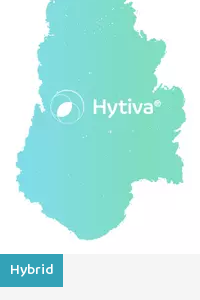What type of cannabis strain is represented?
Using the image, give a concise answer in the form of a single word or short phrase.

Hybrid